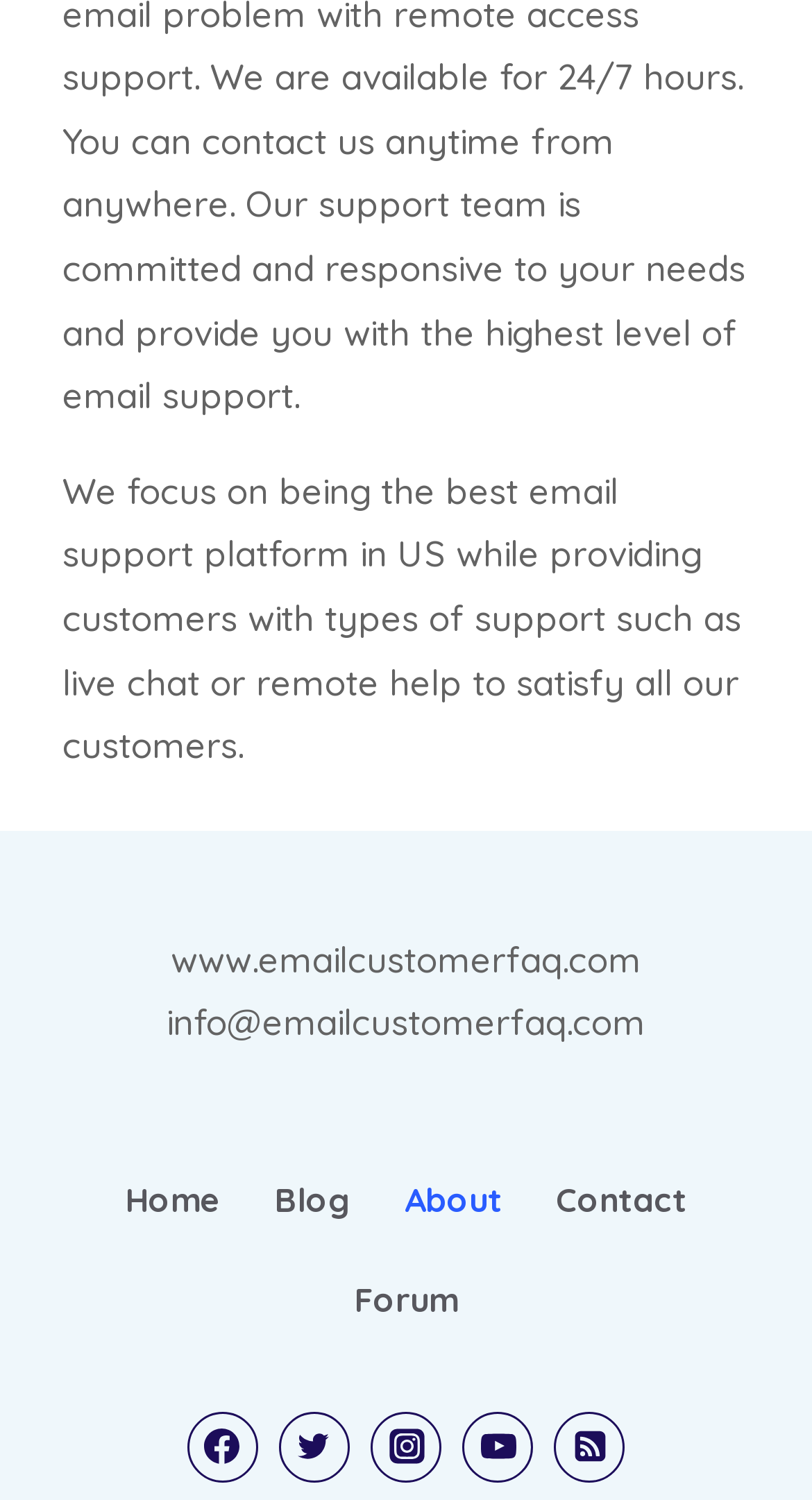How many navigation links are in the footer?
Answer with a single word or short phrase according to what you see in the image.

5